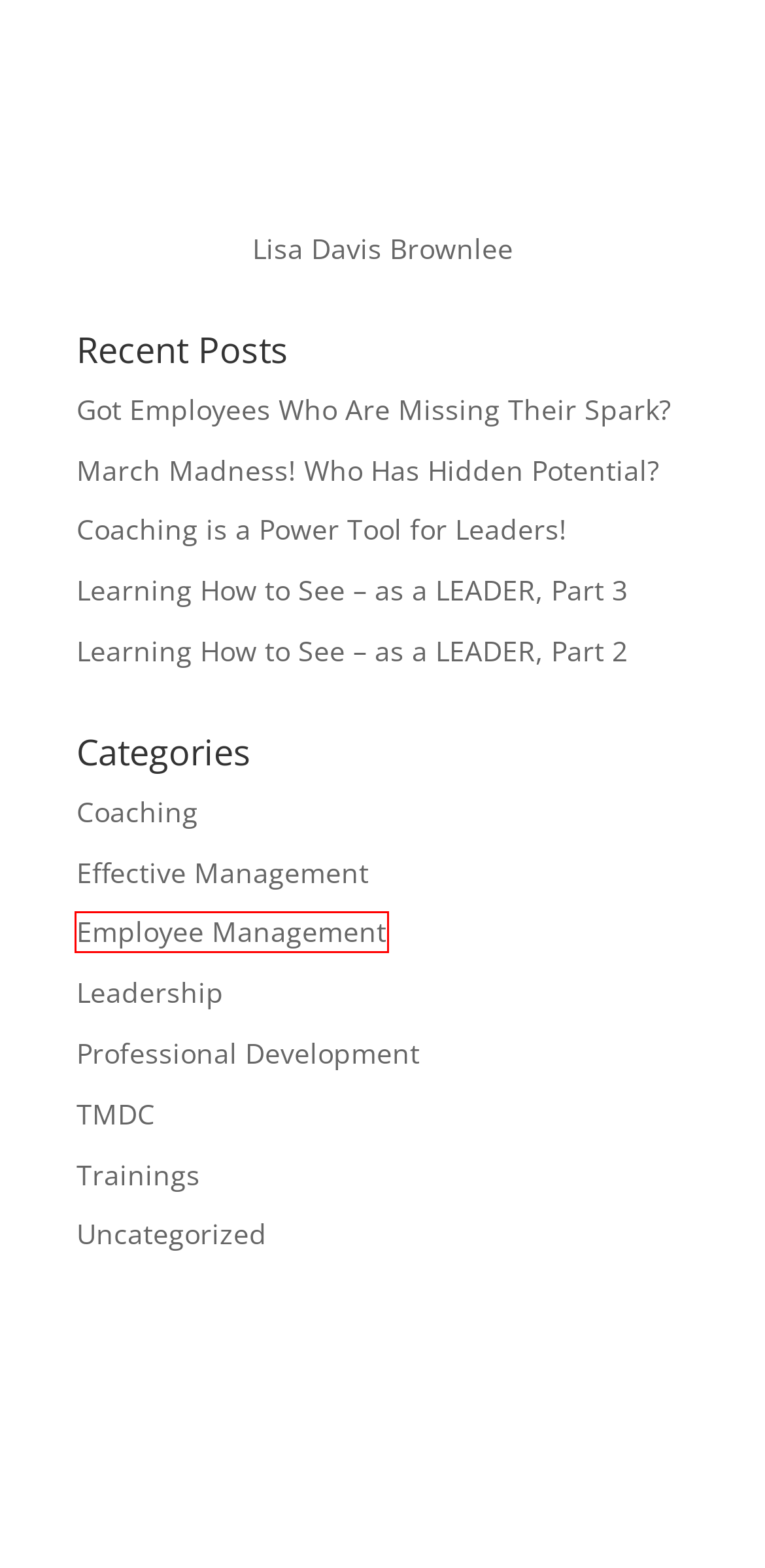Using the screenshot of a webpage with a red bounding box, pick the webpage description that most accurately represents the new webpage after the element inside the red box is clicked. Here are the candidates:
A. Employee Management Archives - Leader's Imago
B. Coaching Archives - Leader's Imago
C. About - Leader's Imago
D. Leadership Archives - Leader's Imago
E. Learning How to See - as a LEADER, Part 3 - Leader's Imago
F. TMDC Archives - Leader's Imago
G. March Madness! Who Has Hidden Potential? - Leader's Imago
H. Trainings Archives - Leader's Imago

A